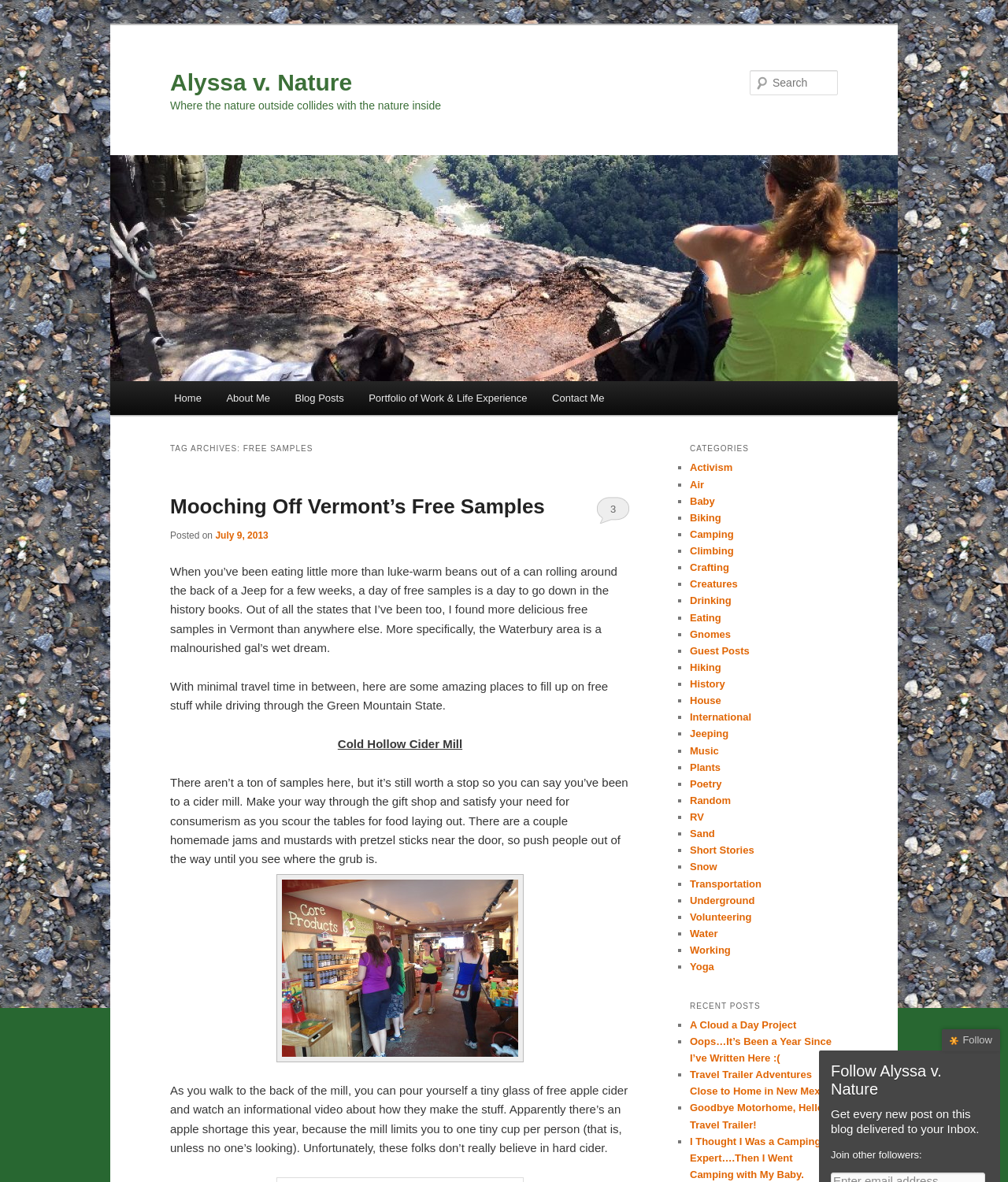Identify the main title of the webpage and generate its text content.

Alyssa v. Nature